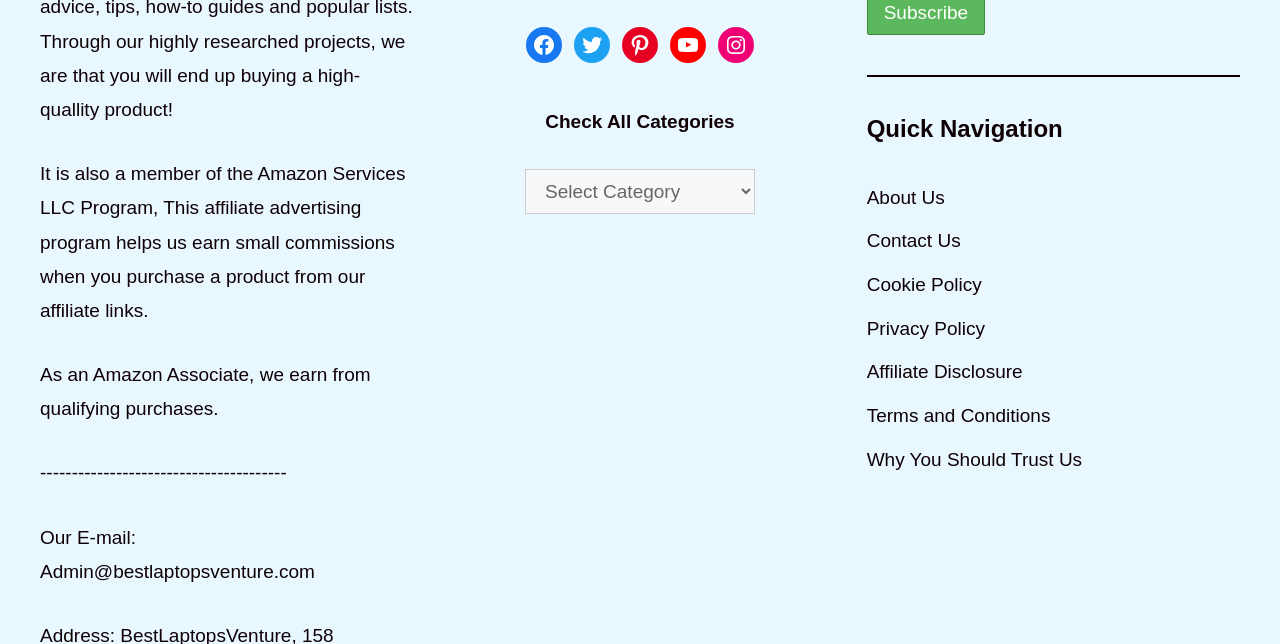Show the bounding box coordinates for the element that needs to be clicked to execute the following instruction: "Visit YouTube". Provide the coordinates in the form of four float numbers between 0 and 1, i.e., [left, top, right, bottom].

[0.523, 0.042, 0.552, 0.098]